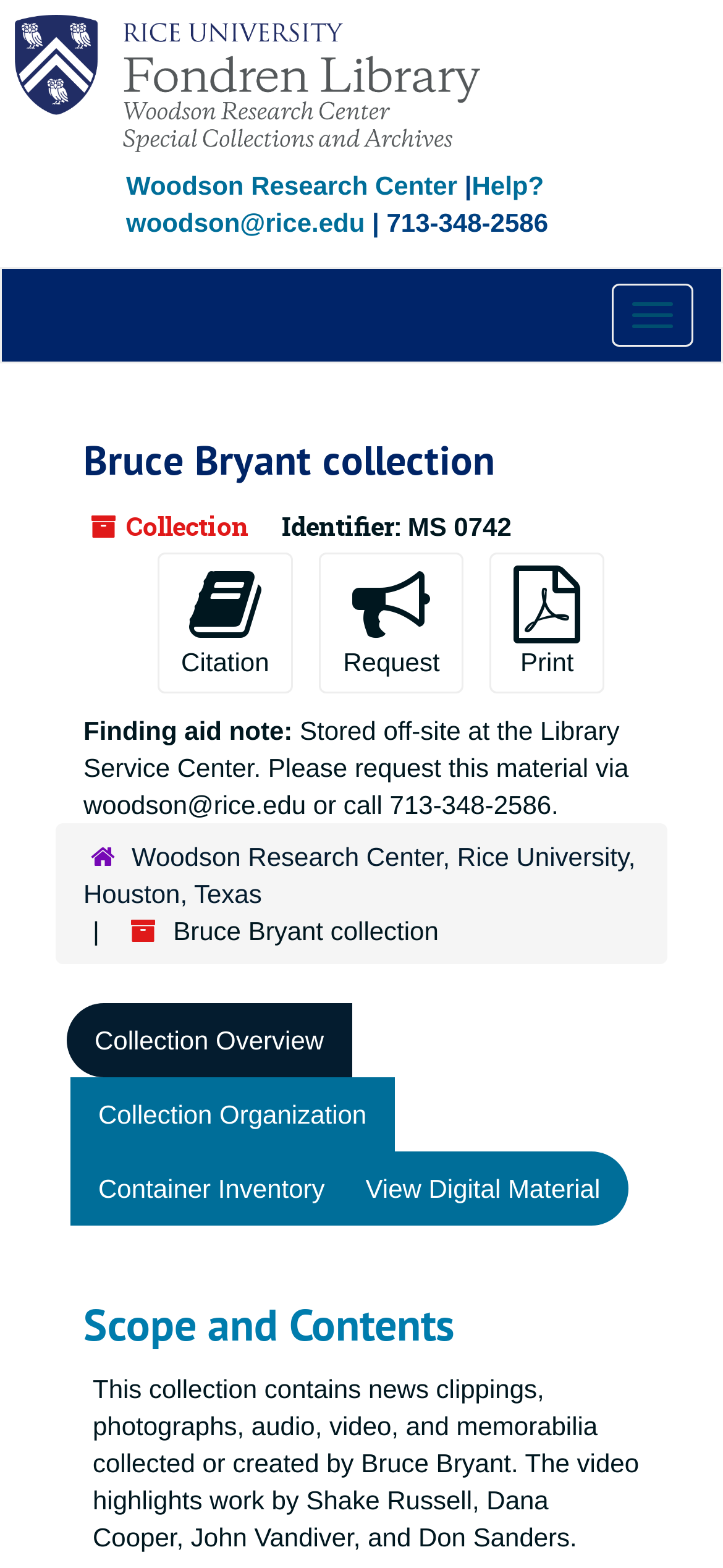Use one word or a short phrase to answer the question provided: 
What is the name of the collection?

Bruce Bryant collection